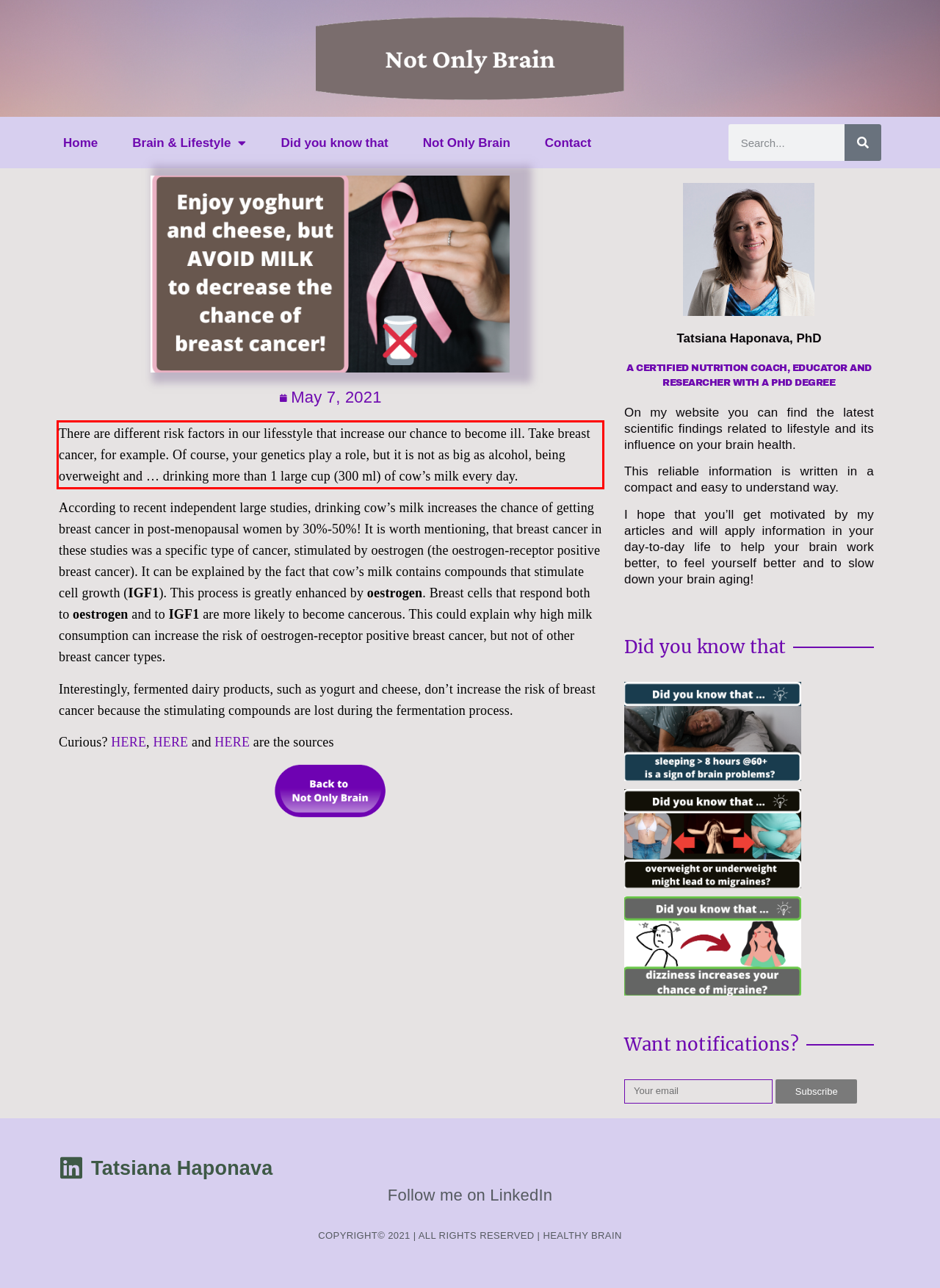Identify the text inside the red bounding box in the provided webpage screenshot and transcribe it.

There are different risk factors in our lifesstyle that increase our chance to become ill. Take breast cancer, for example. Of course, your genetics play a role, but it is not as big as alcohol, being overweight and … drinking more than 1 large cup (300 ml) of cow’s milk every day.